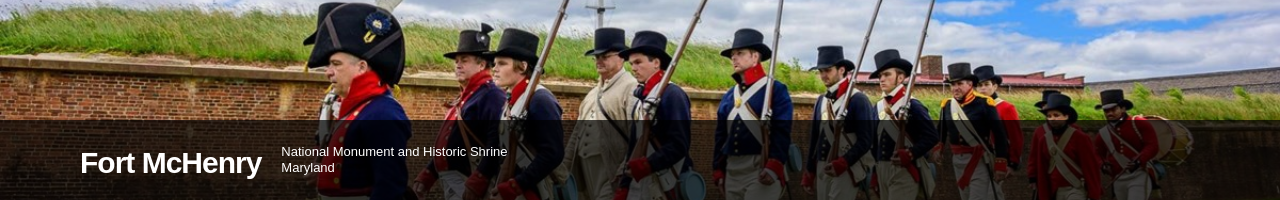What war is Fort McHenry particularly known for?
Refer to the image and give a detailed response to the question.

According to the caption, Fort McHenry commemorates its pivotal role in American history, particularly during the War of 1812, suggesting that this war is a significant part of the fort's history.